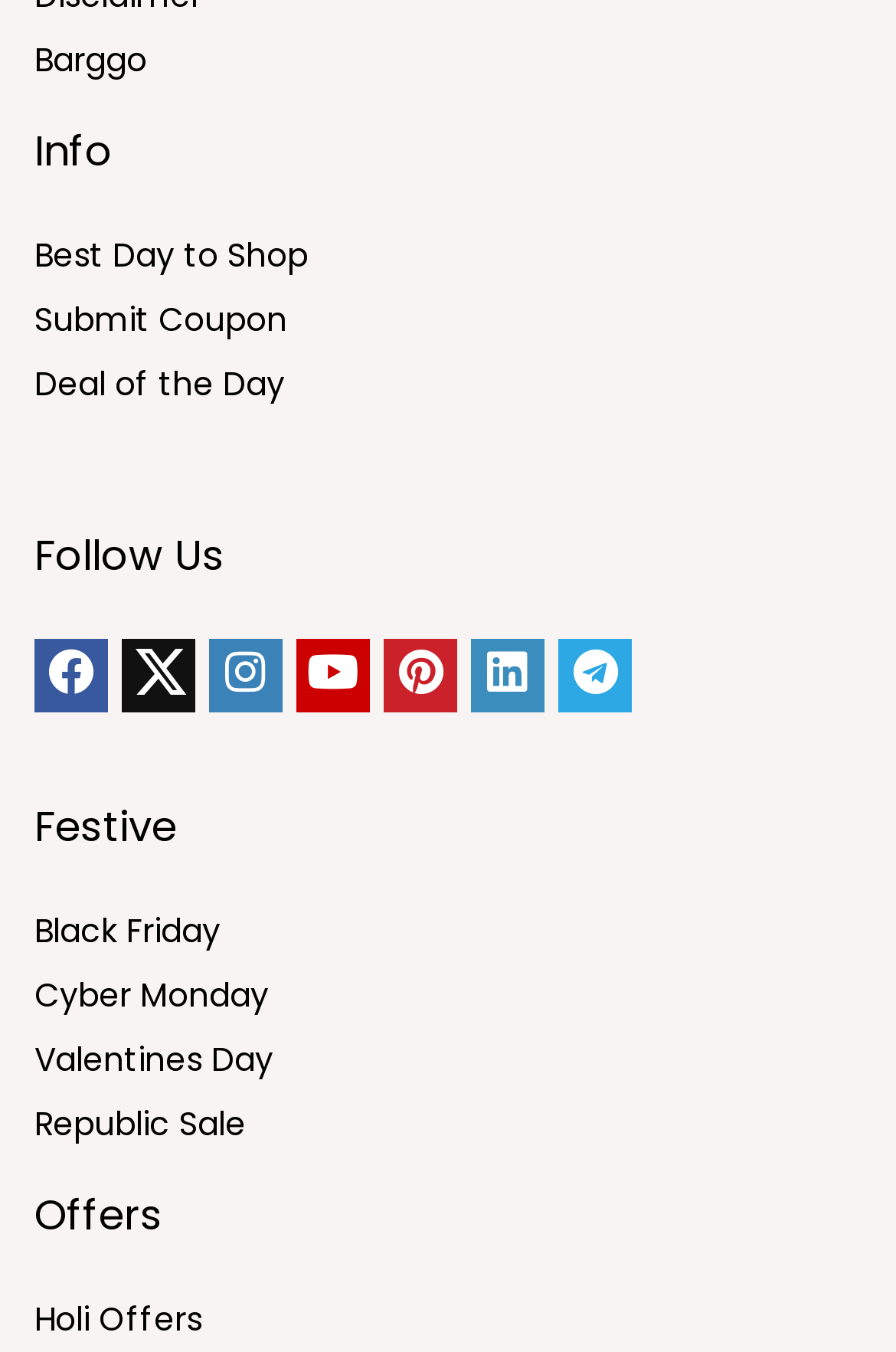Given the description Best Day to Shop, predict the bounding box coordinates of the UI element. Ensure the coordinates are in the format (top-left x, top-left y, bottom-right x, bottom-right y) and all values are between 0 and 1.

[0.038, 0.172, 0.344, 0.206]